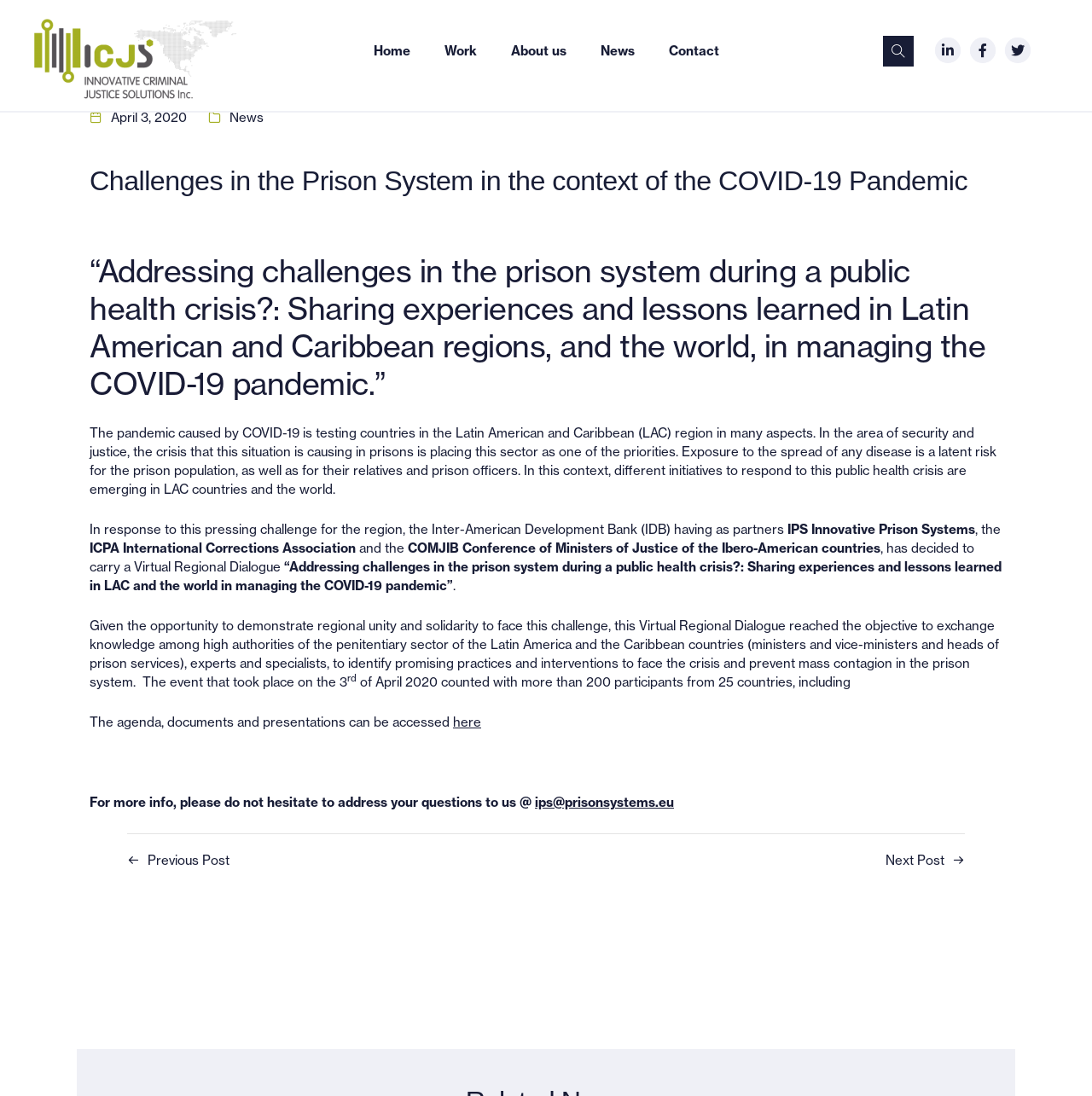Respond to the following query with just one word or a short phrase: 
What is the email address to contact for more information?

ips@prisonsystems.eu